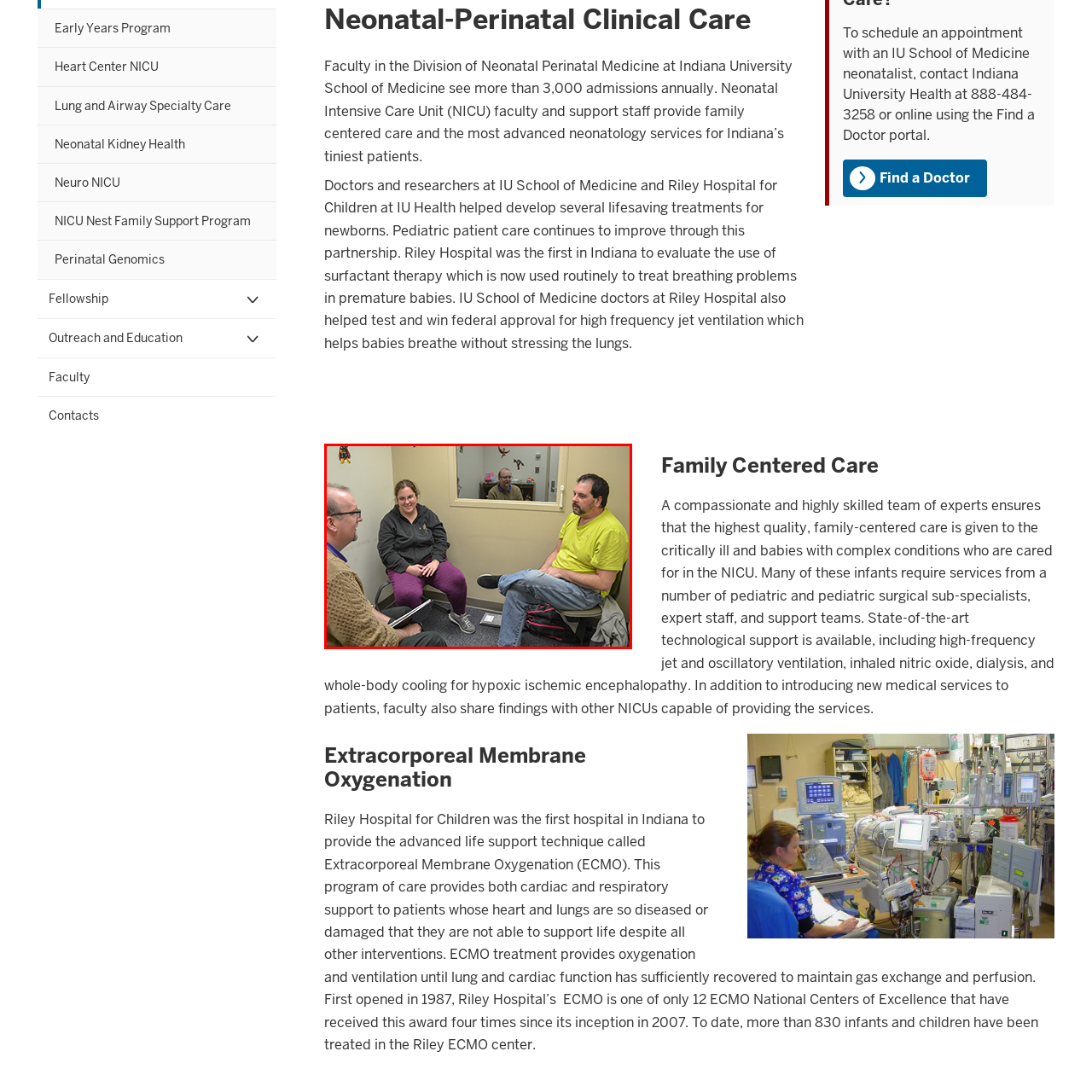Generate a detailed caption for the content inside the red bounding box.

The image depicts a small, intimate meeting space where three individuals are engaged in conversation. Two people are seated on chairs facing a third individual who appears to be leading the discussion. The person on the left, wearing glasses and a brown sweater, holds a notebook or tablet, suggesting they may be taking notes or facilitating the conversation. The woman in the middle, dressed in a dark hoodie and purple pants, looks engaged and is actively participating. Across from them, a man in a bright yellow shirt sits comfortably, contributing to the discussion. 

In the background, a mirror reflects another individual, indicating that this discussion might be part of a larger group or therapeutic setting. The room's walls are adorned with playful decorations, hinting at a welcoming and supportive environment, possibly related to family-centered care. This approach aligns with the practices at institutions like the Indiana University School of Medicine, which prioritize holistic and compassionate care for families navigating complex medical situations, particularly in pediatric settings.